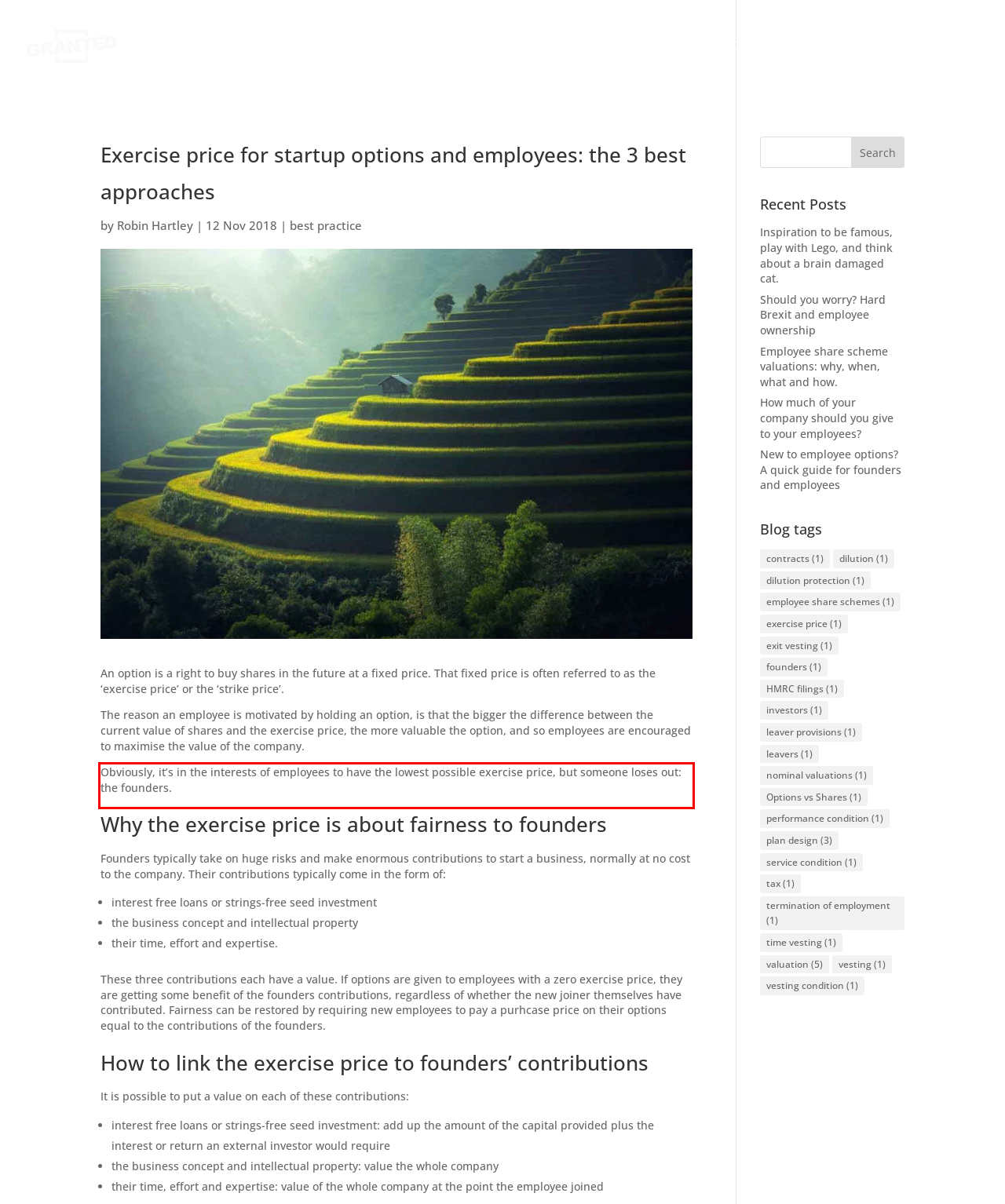Given a screenshot of a webpage, identify the red bounding box and perform OCR to recognize the text within that box.

Obviously, it’s in the interests of employees to have the lowest possible exercise price, but someone loses out: the founders.